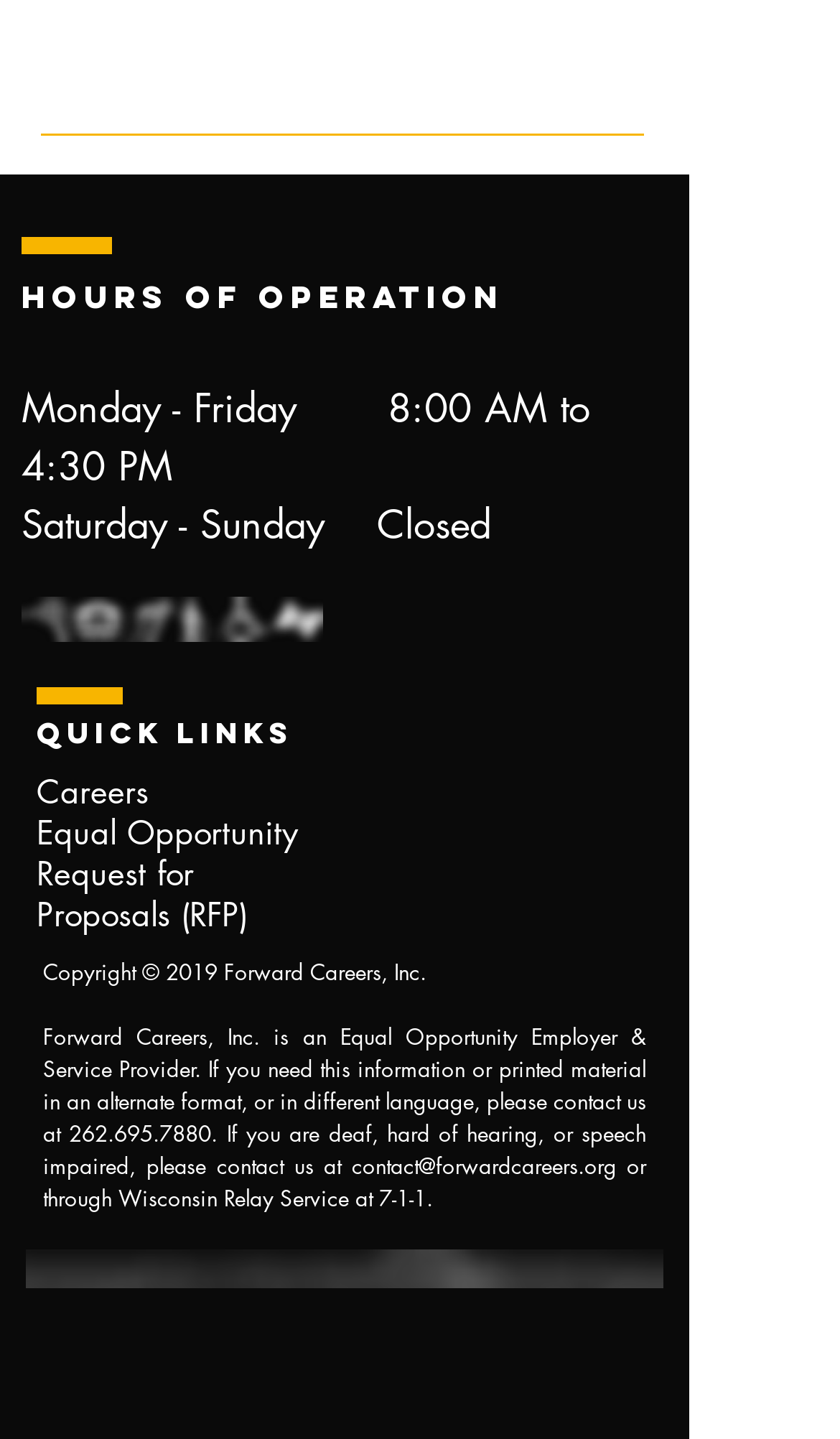What are the hours of operation on Monday to Friday?
Please give a detailed and elaborate answer to the question.

I found the hours of operation section on the webpage, which lists the hours for Monday to Friday as 8:00 AM to 4:30 PM.